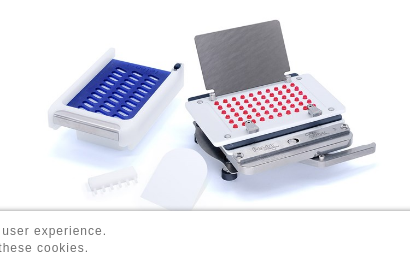What is the purpose of the Kit Compact Filler?
Give a single word or phrase answer based on the content of the image.

Filling capsules